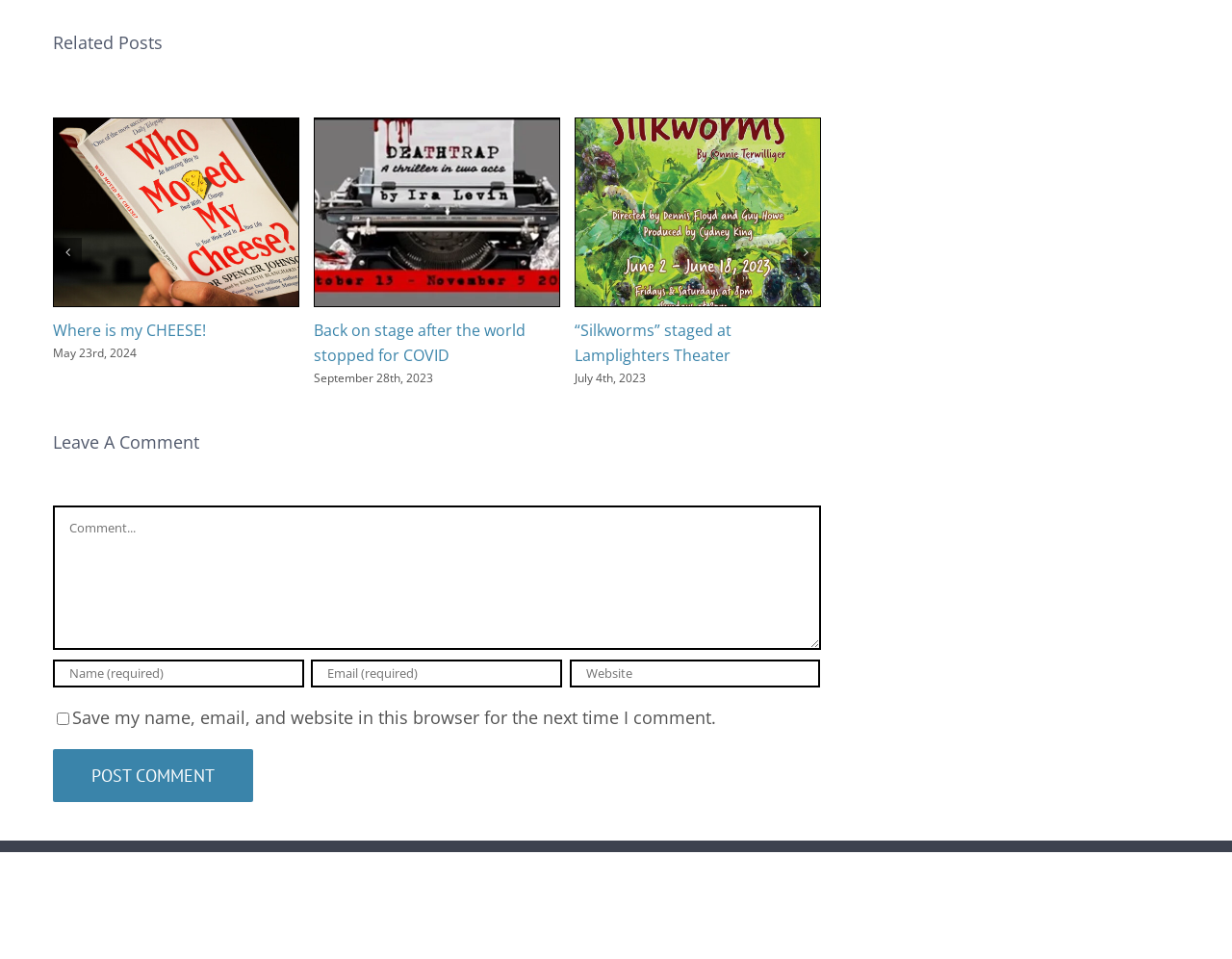How many related posts are shown?
Analyze the image and provide a thorough answer to the question.

There are four groups with the labels '1 / 5', '2 / 5', '3 / 5', and '4 / 5', each containing a related post.